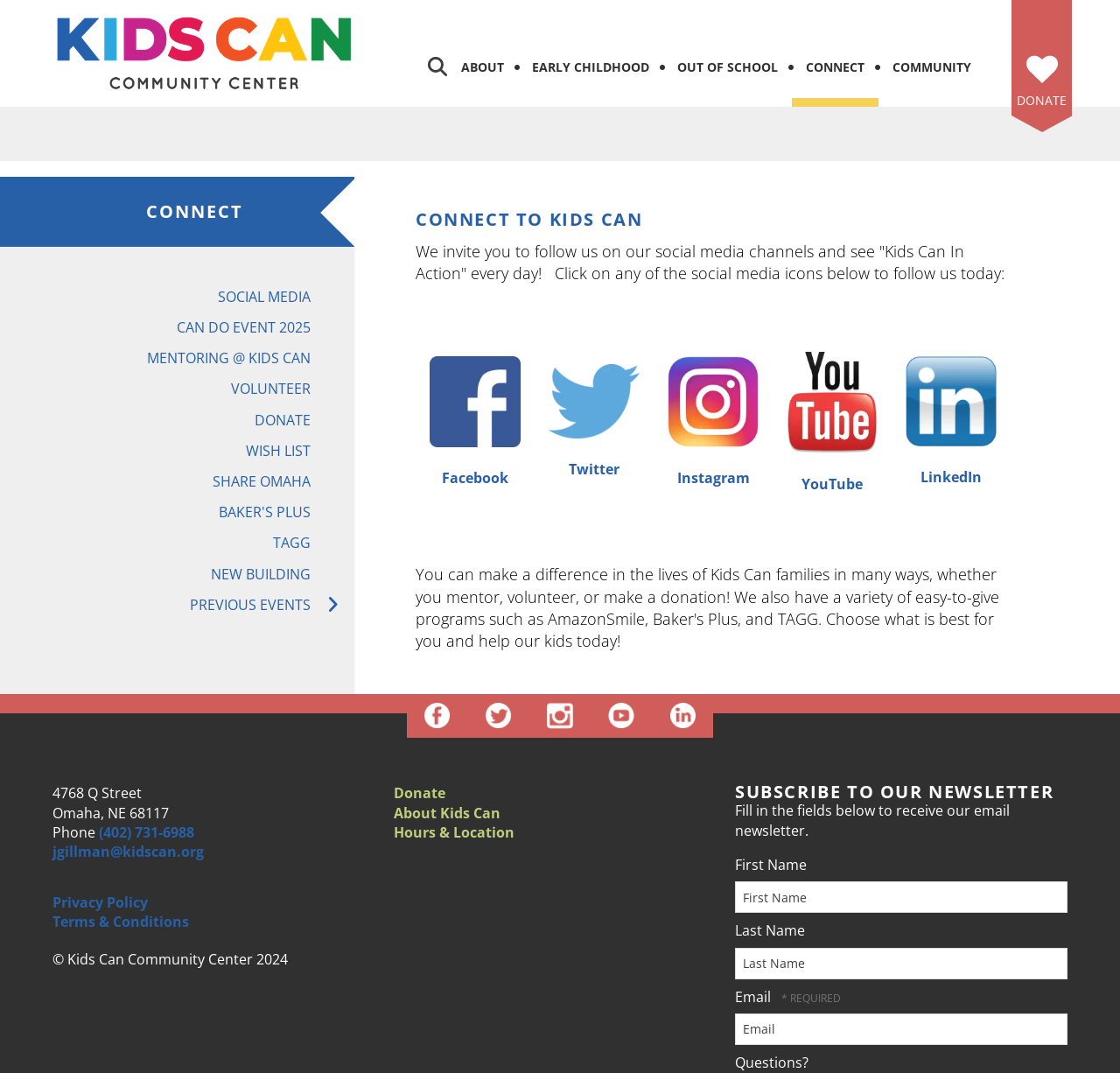How many social media platforms can you connect to?
Give a single word or phrase as your answer by examining the image.

5